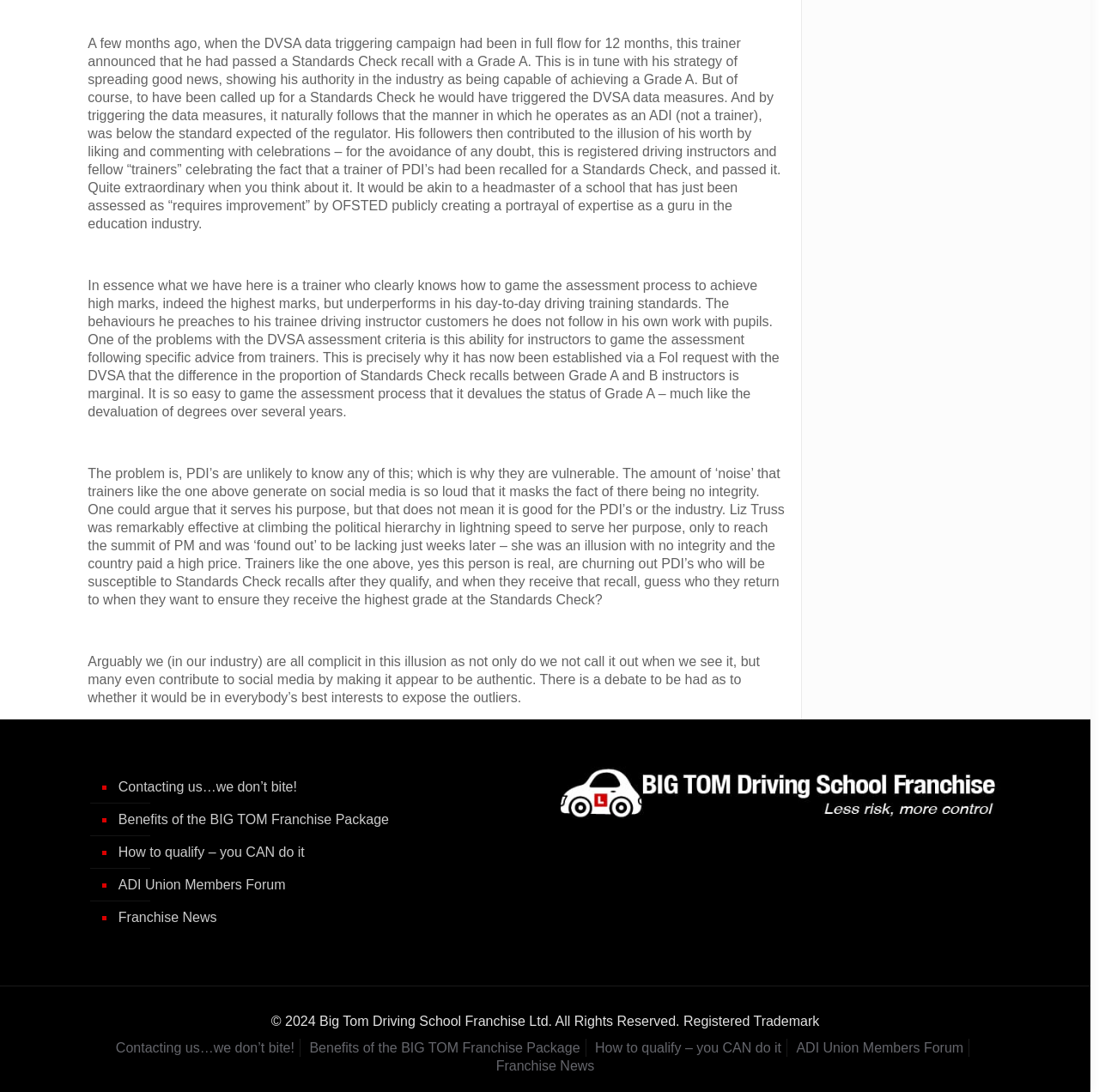What is the tone of the main article?
Using the image, elaborate on the answer with as much detail as possible.

The tone of the main article appears to be critical, as it is discussing the flaws in the DVSA assessment system and how some instructors may be taking advantage of it. The language used is formal and objective, but the tone is still somewhat critical and cautionary.